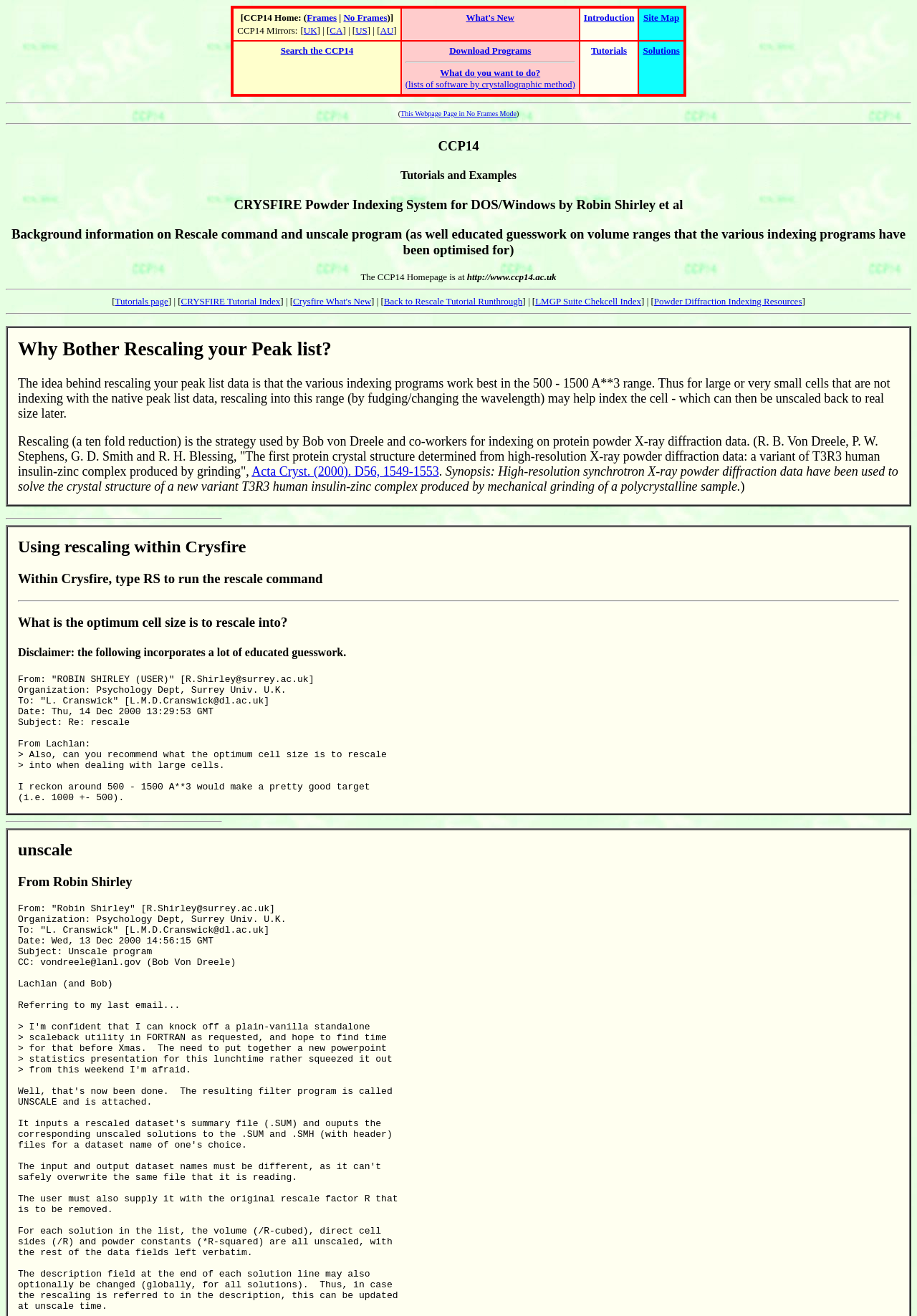Respond with a single word or phrase to the following question: What command is used to run the rescale function in Crysfire?

RS